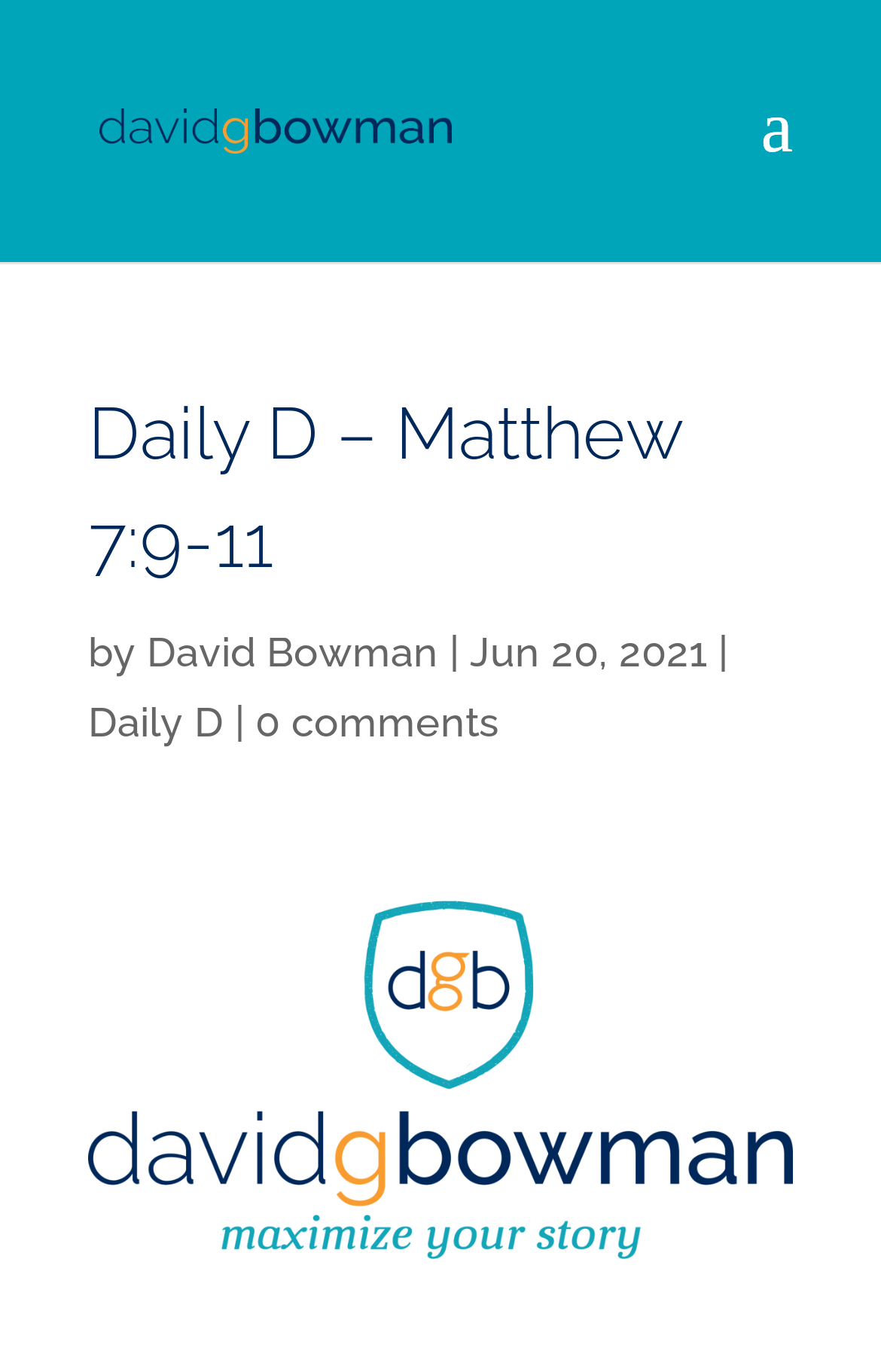Identify and generate the primary title of the webpage.

Daily D – Matthew 7:9-11